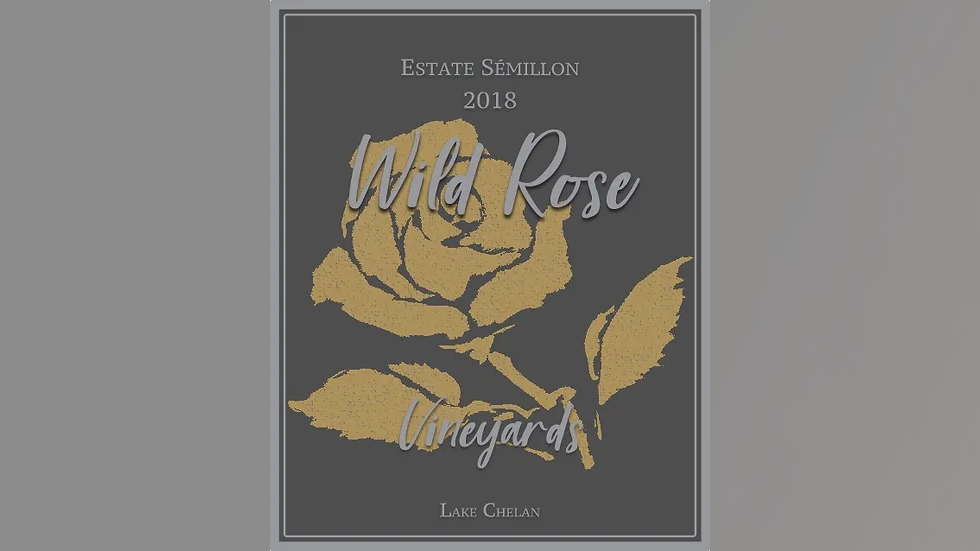What type of wine is featured?
Look at the screenshot and respond with a single word or phrase.

Estate Sémillon